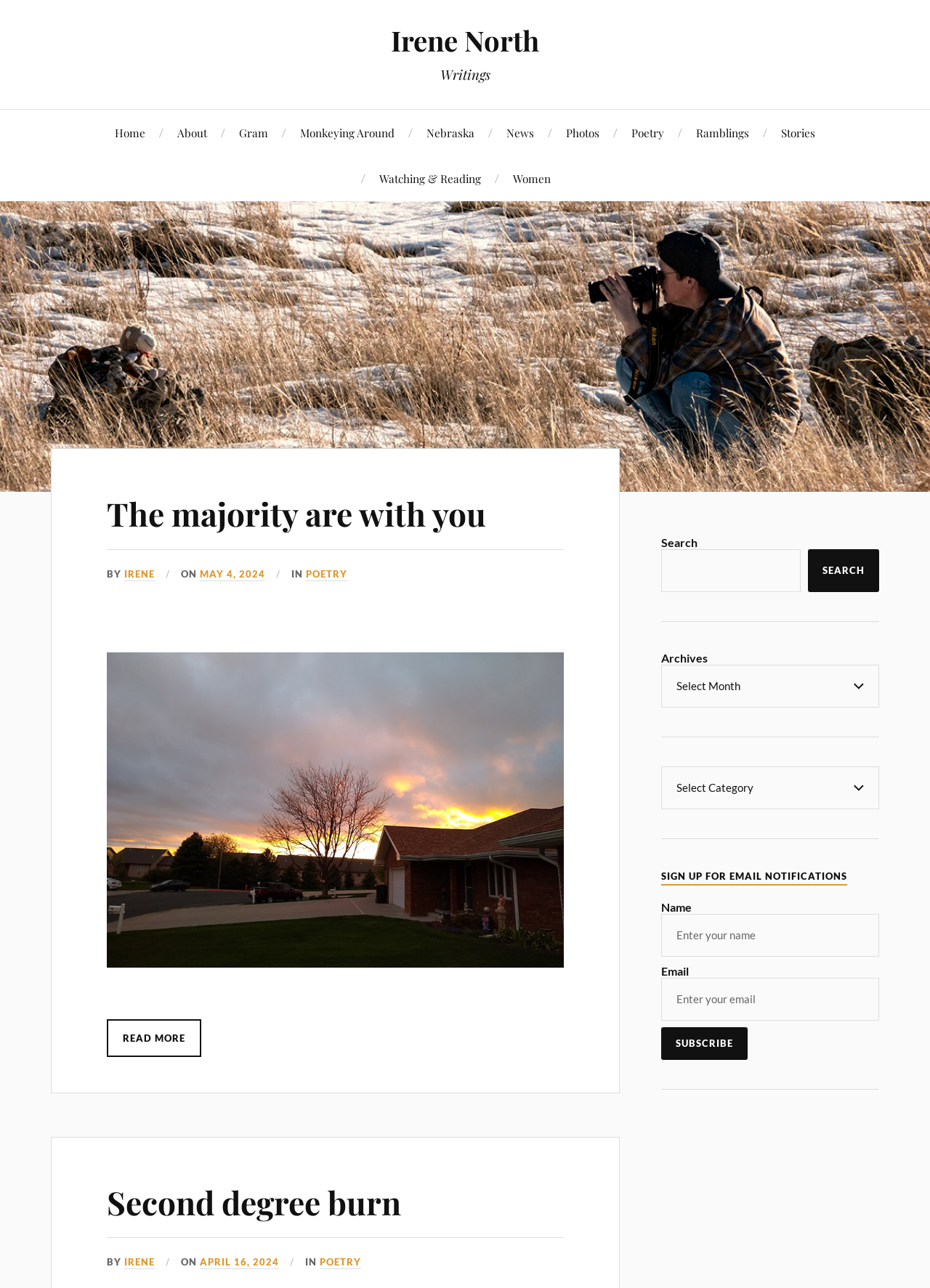Locate the bounding box coordinates of the clickable region necessary to complete the following instruction: "Click on the 'Home' link". Provide the coordinates in the format of four float numbers between 0 and 1, i.e., [left, top, right, bottom].

[0.123, 0.085, 0.156, 0.121]